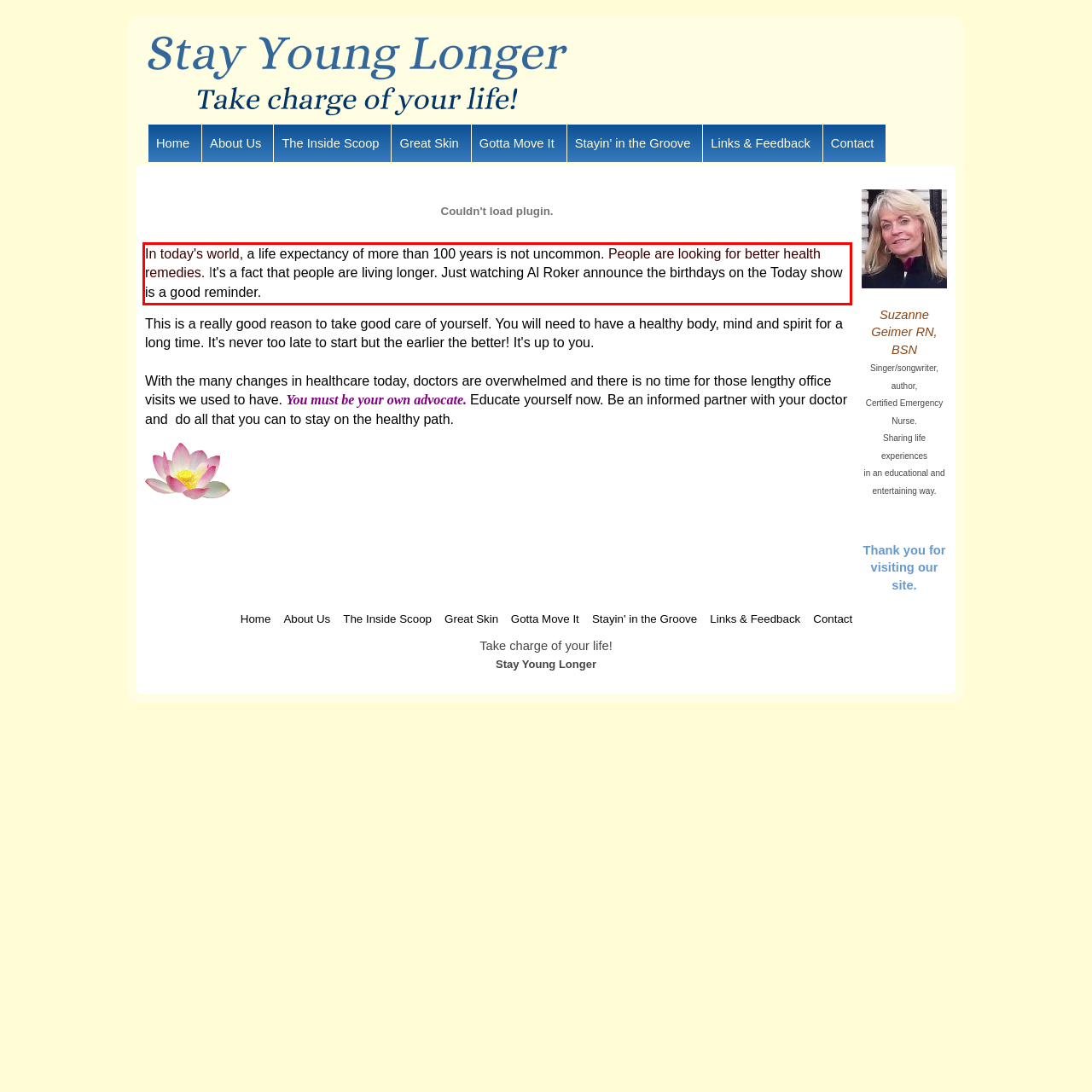Please identify and extract the text from the UI element that is surrounded by a red bounding box in the provided webpage screenshot.

In today's world, a life expectancy of more than 100 years is not uncommon. People are looking for better health remedies. It's a fact that people are living longer. Just watching Al Roker announce the birthdays on the Today show is a good reminder.